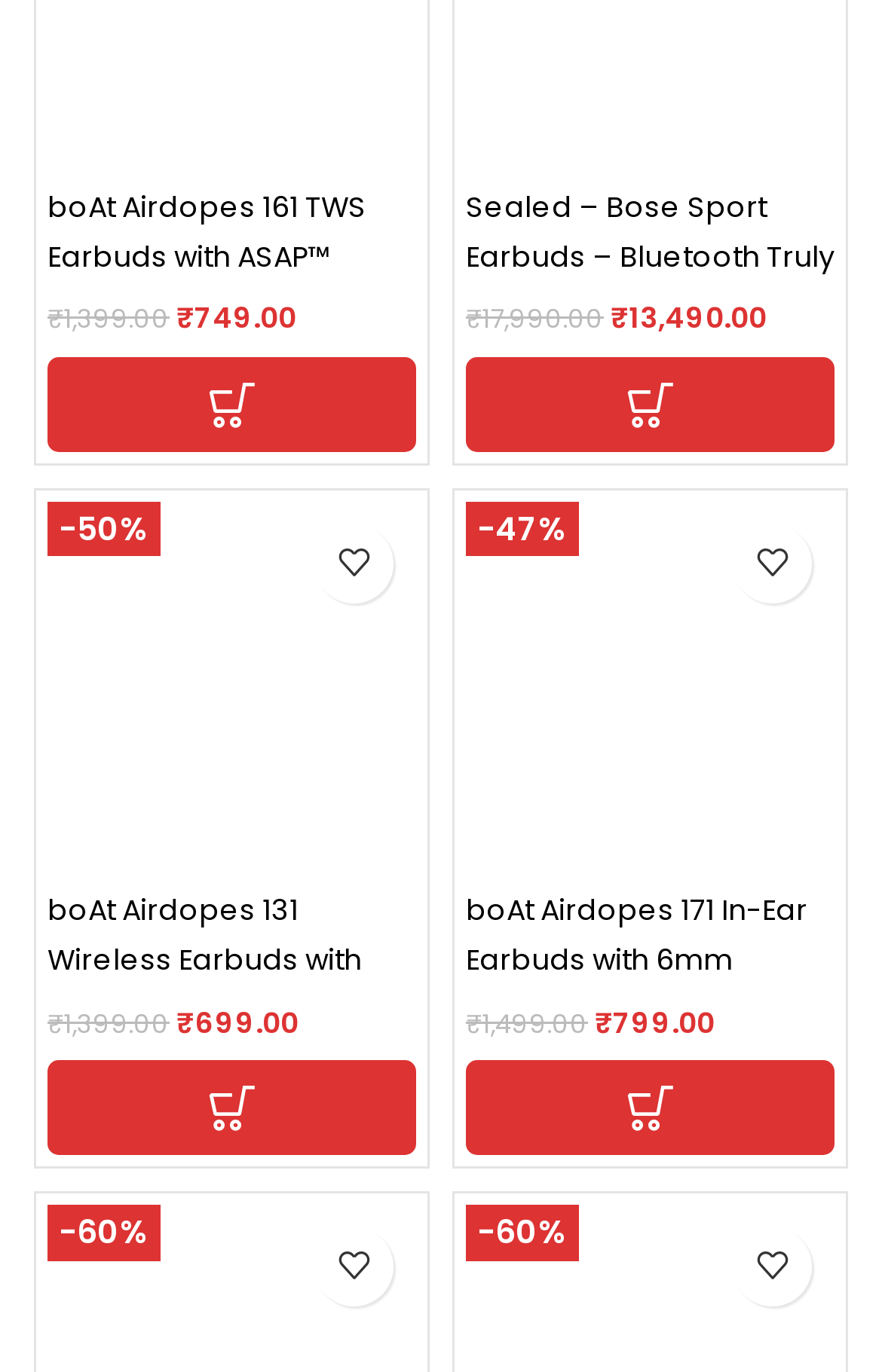Please give a short response to the question using one word or a phrase:
What is the original price of Sealed – Bose Sport Earbuds?

₹17,990.00